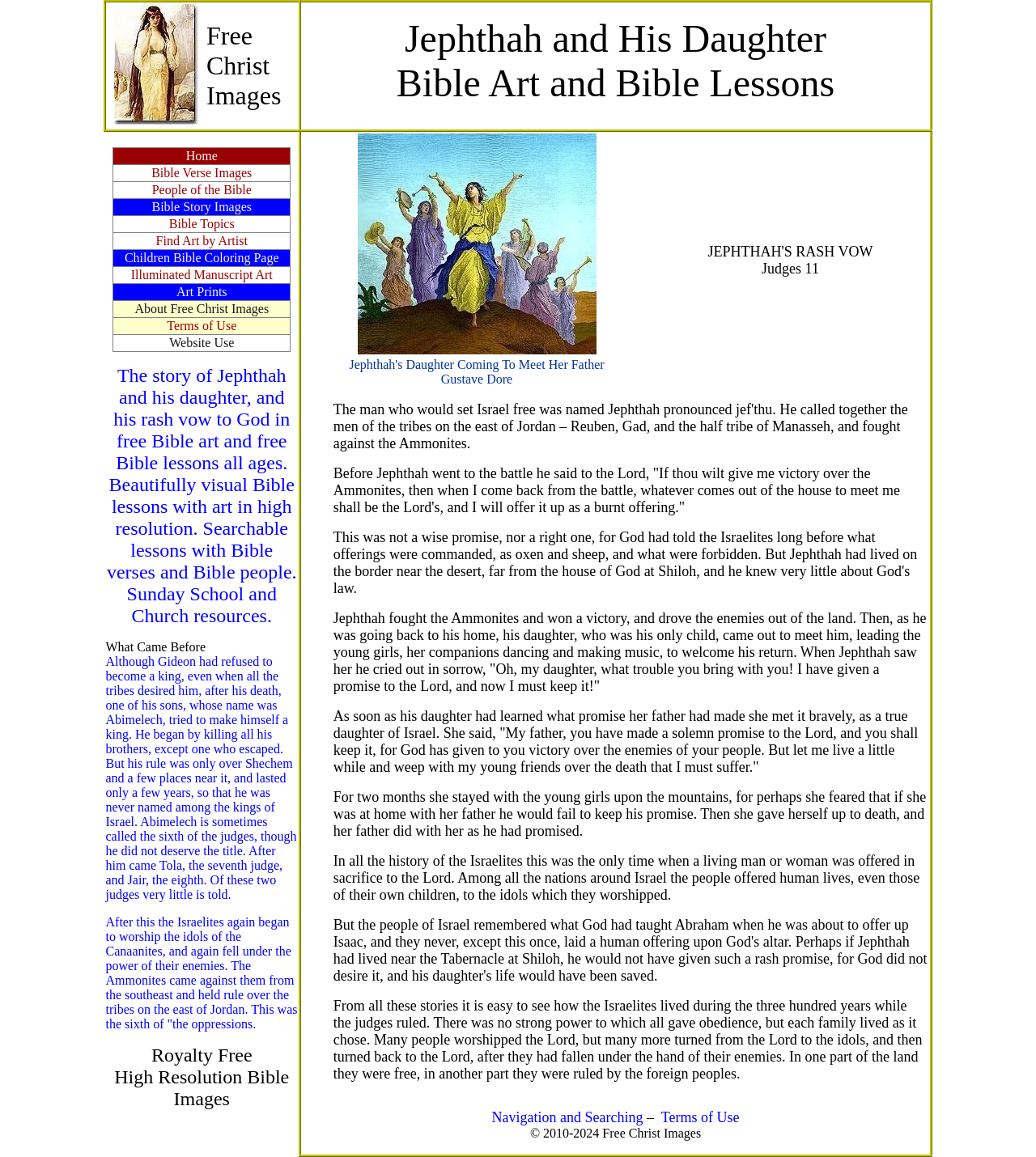Locate the bounding box coordinates of the area where you should click to accomplish the instruction: "View 'Bible Verse Images'".

[0.109, 0.142, 0.28, 0.157]